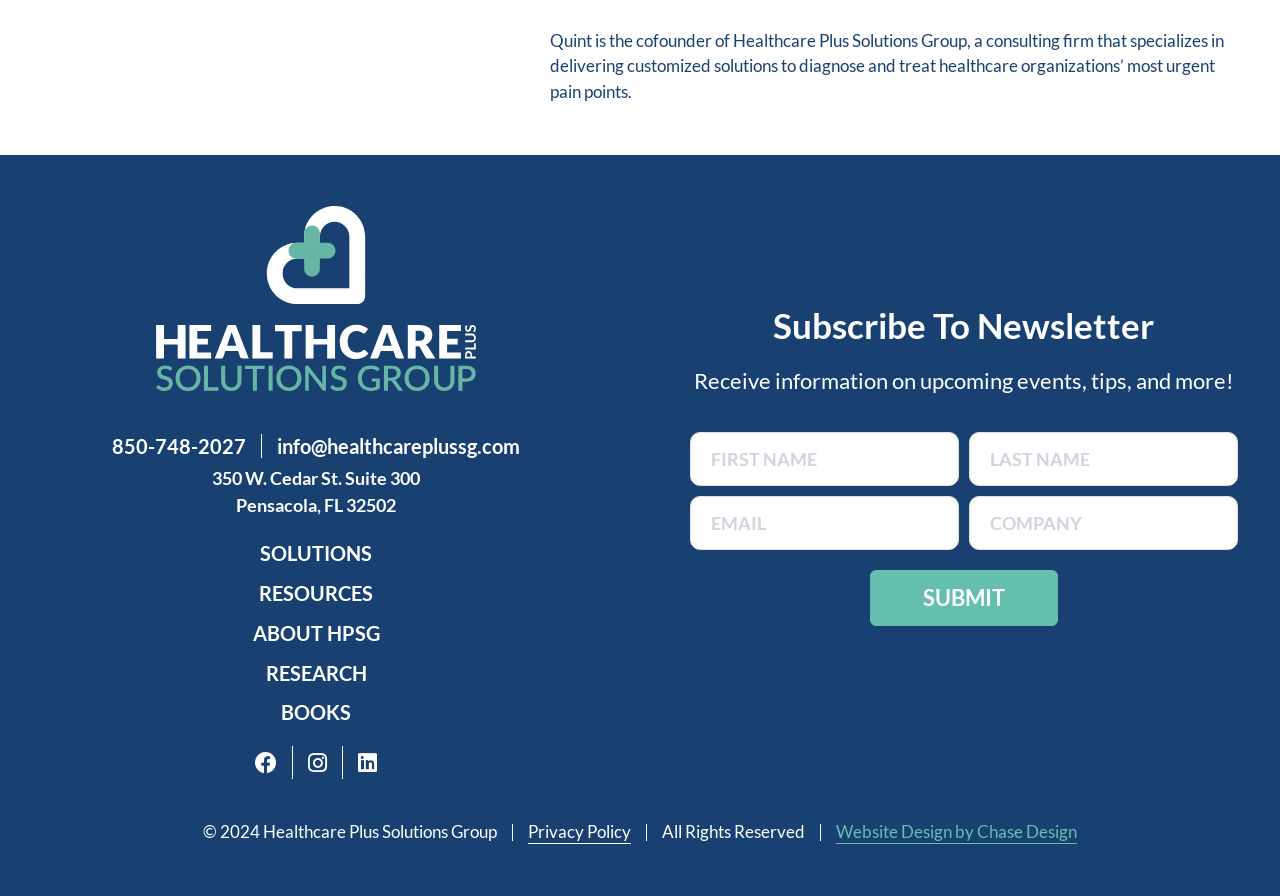Identify the bounding box of the UI element that matches this description: "Privacy Policy".

[0.412, 0.916, 0.493, 0.939]